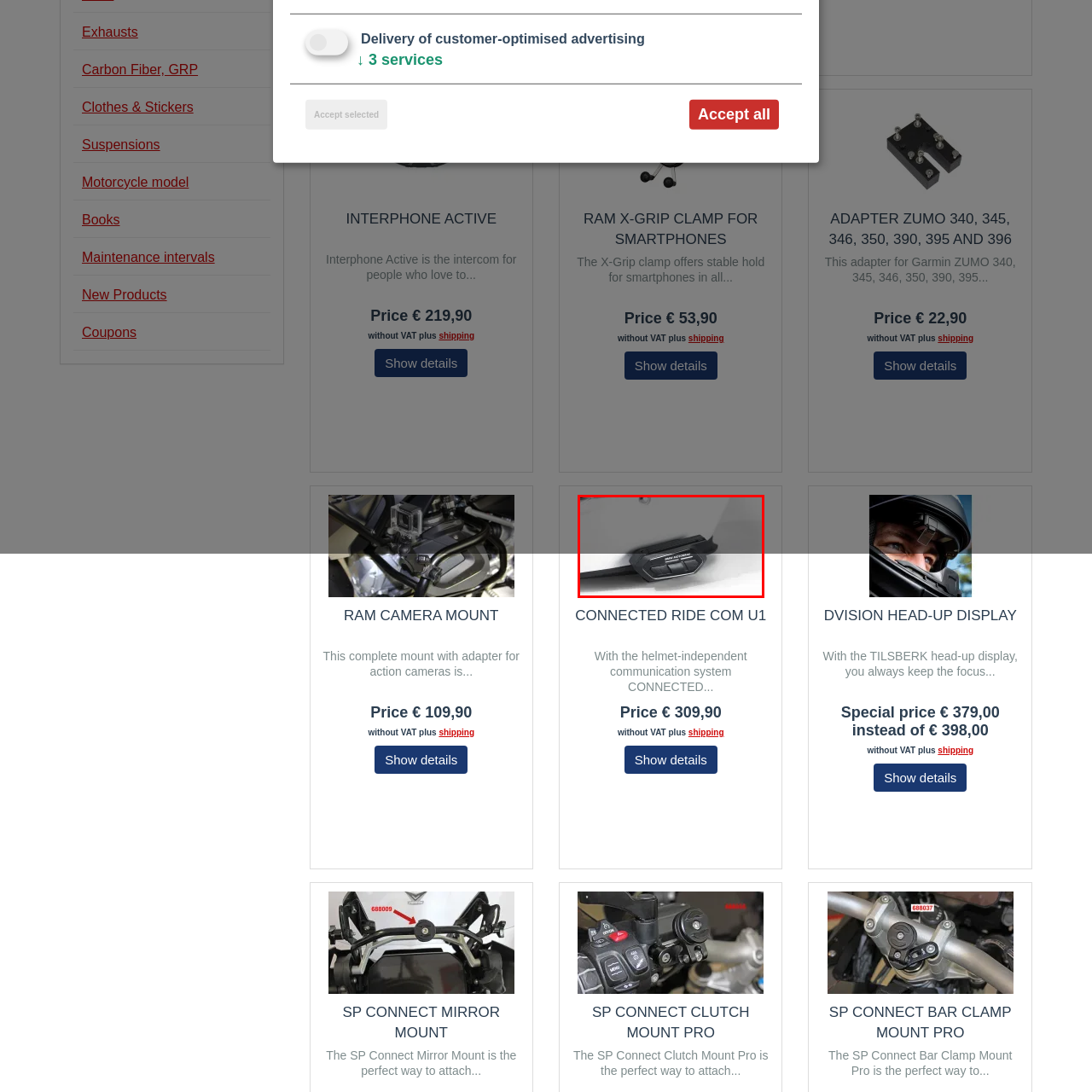Provide a comprehensive description of the image highlighted within the red bounding box.

This image showcases the **Connected Ride COM U1**, a helmet-independent communication system designed for motorcycle enthusiasts. It features a streamlined, compact design, highlighted by a sleek black casing that seamlessly integrates with your motorcycle. The device includes user-friendly buttons that facilitate easy operation while riding, promoting safety and convenience. Priced at €309,90 (excluding VAT), the Connected Ride COM U1 aims to enhance your riding experience by enabling reliable communication without the hassle of wired connections. Enjoy the freedom of staying connected on the road with this innovative accessory.